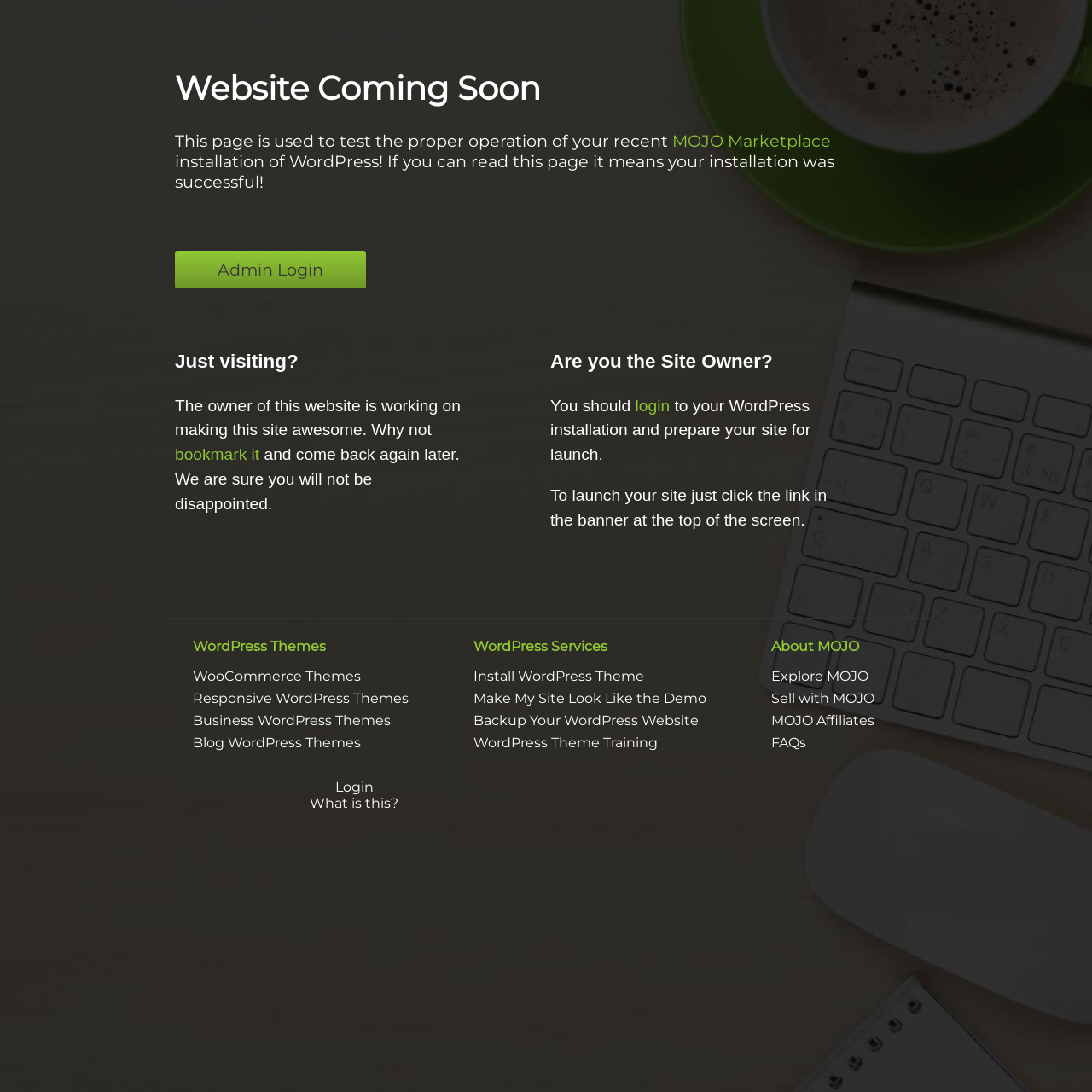Consider the image and give a detailed and elaborate answer to the question: 
What can the site owner do to launch the site?

According to the text 'To launch your site just click the link in the banner at the top of the screen.', the site owner can launch the site by clicking the link in the banner at the top of the screen.